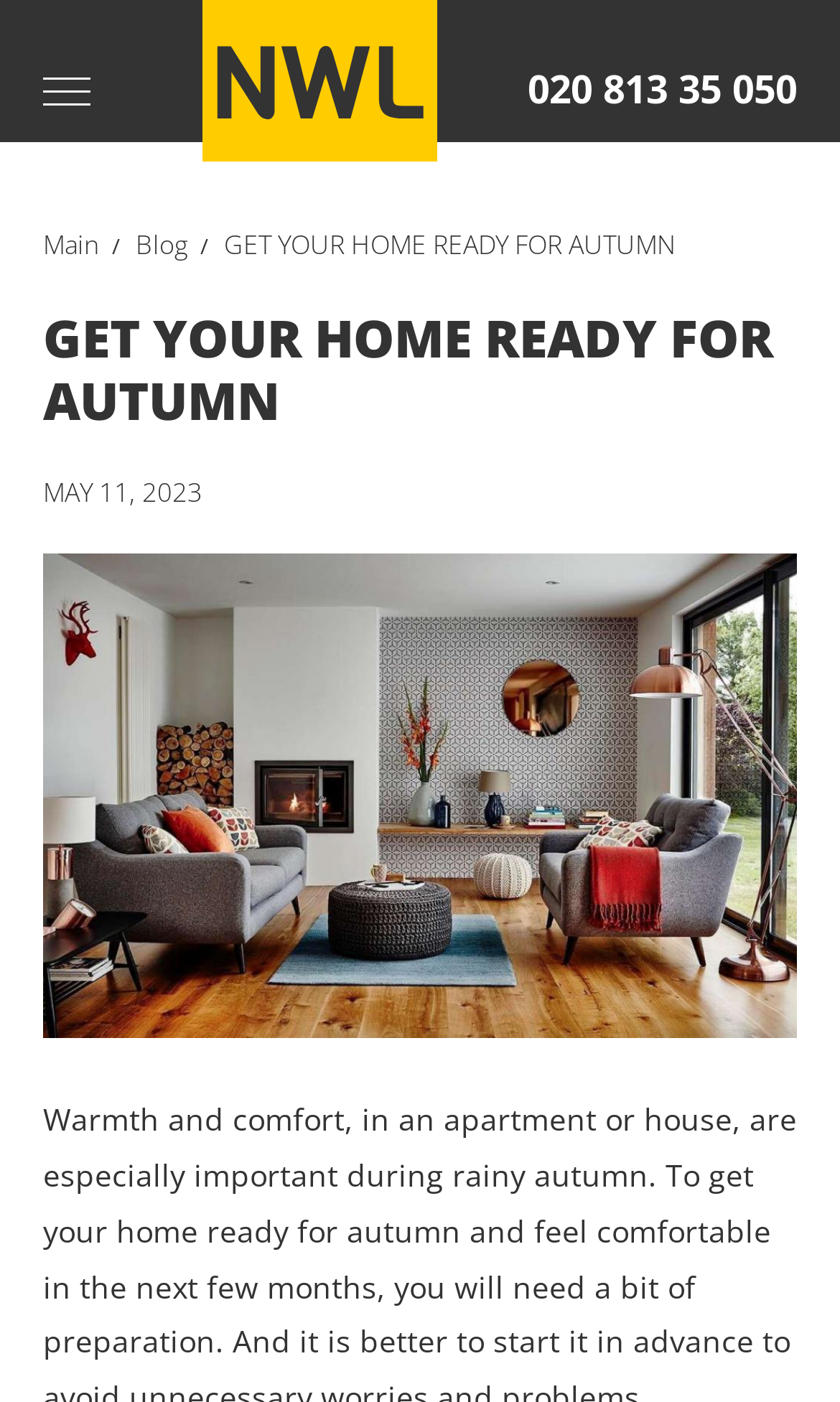Please examine the image and answer the question with a detailed explanation:
What is the name of the company?

I found the company name by looking at the link element with the image child element. The image has the text 'NWL', which is likely the name of the company.